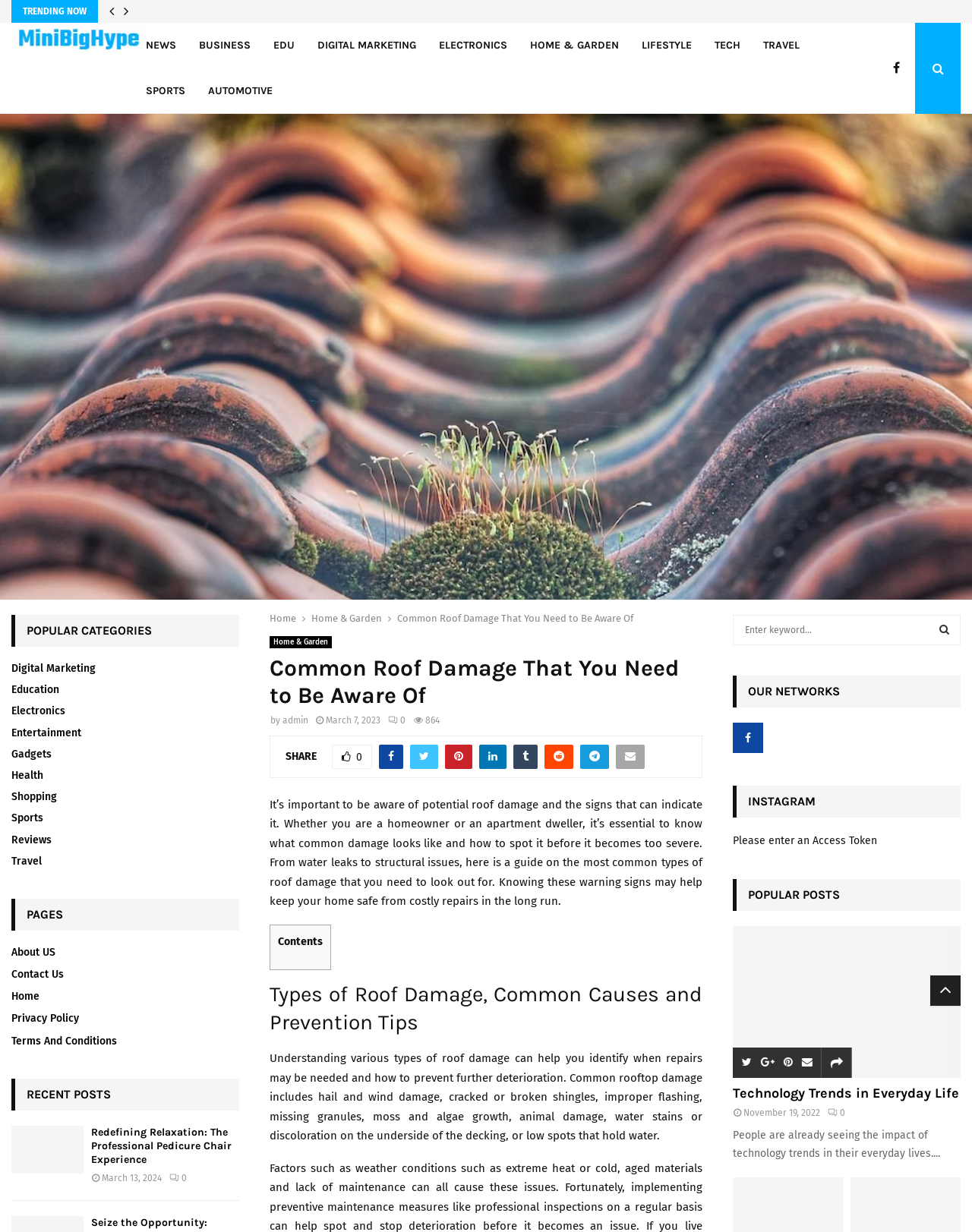Determine the bounding box coordinates of the section to be clicked to follow the instruction: "Click on the 'SPORTS' category". The coordinates should be given as four float numbers between 0 and 1, formatted as [left, top, right, bottom].

[0.15, 0.055, 0.19, 0.092]